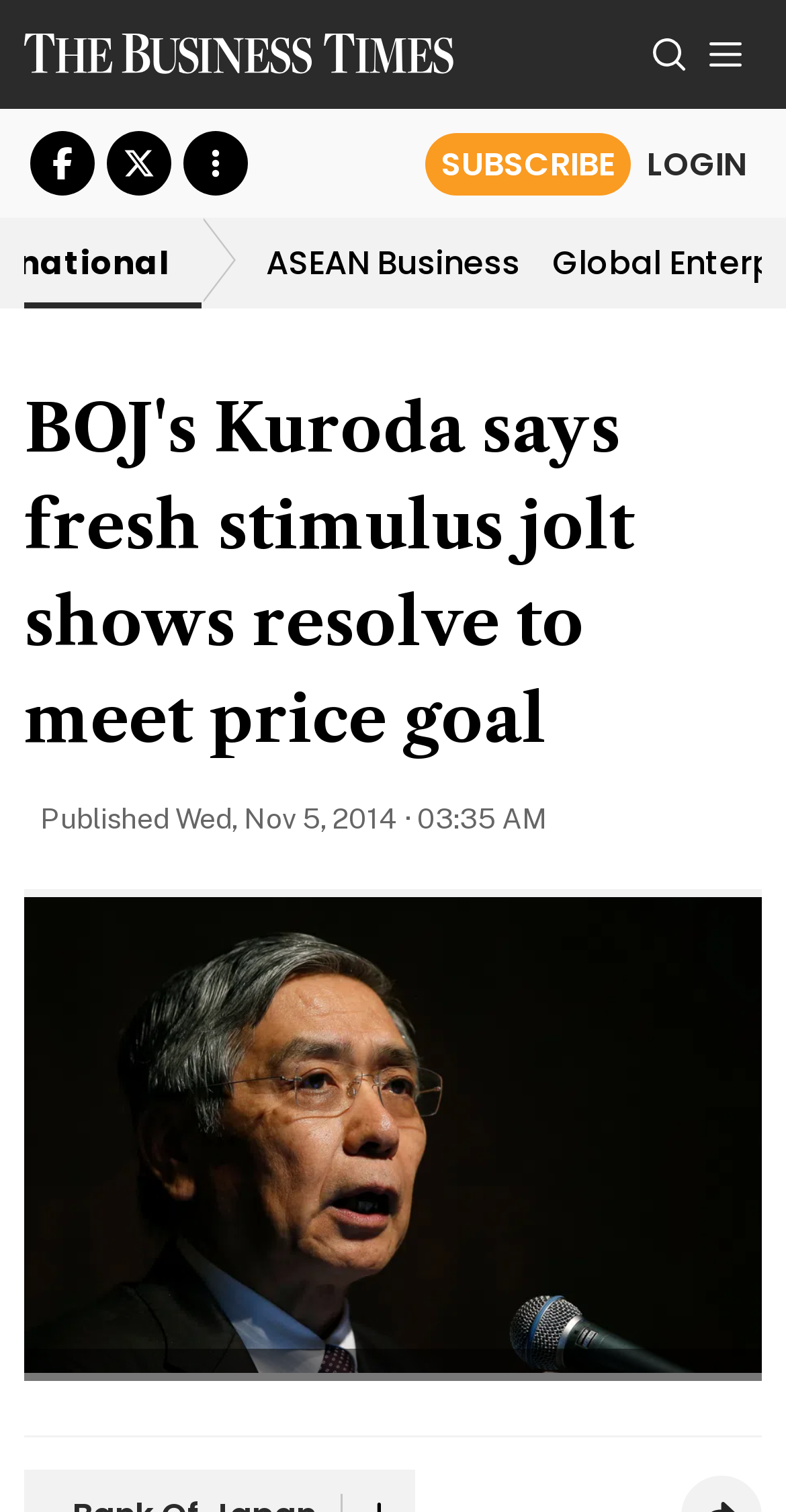What is the target inflation rate mentioned in the article?
Craft a detailed and extensive response to the question.

The target inflation rate can be found in the image description, which states '...said the central bank is determined to do whatever it takes to hit its 2 per cent inflation in two years'.